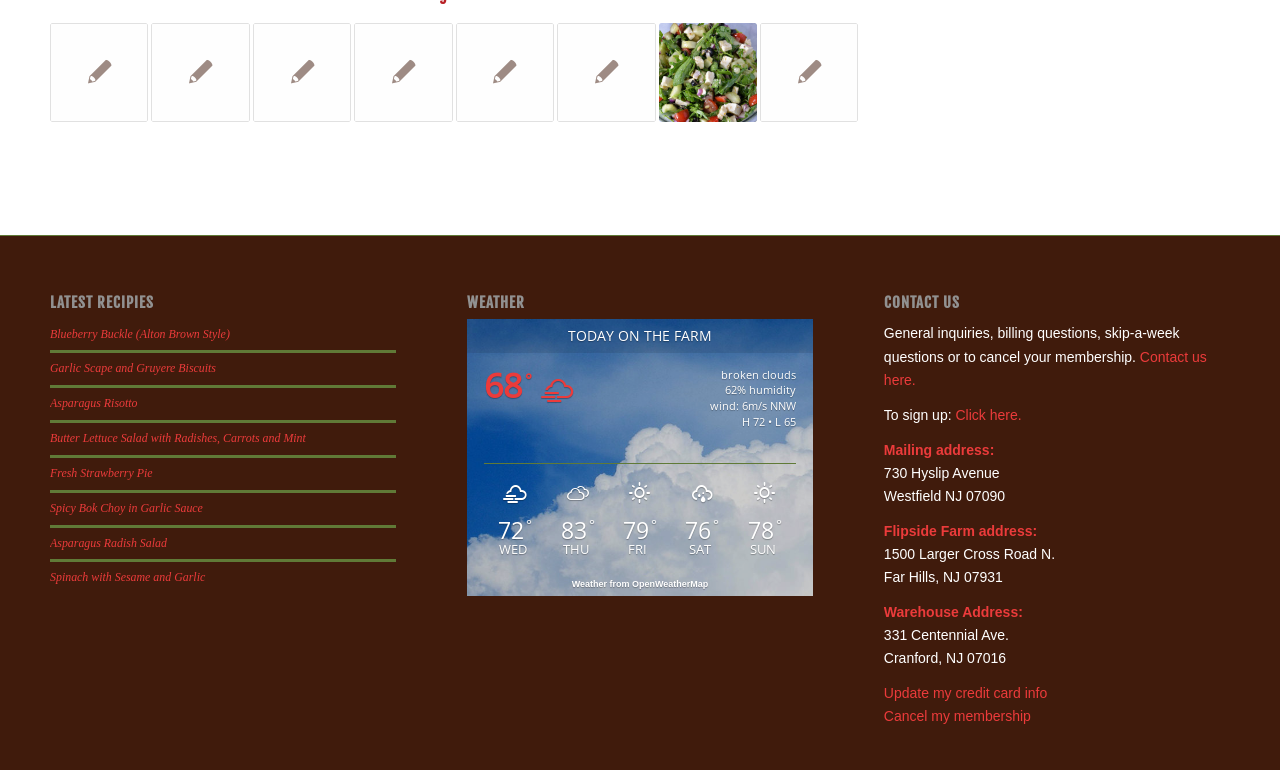Provide your answer in a single word or phrase: 
What type of recipes are featured on this webpage?

Vegetarian